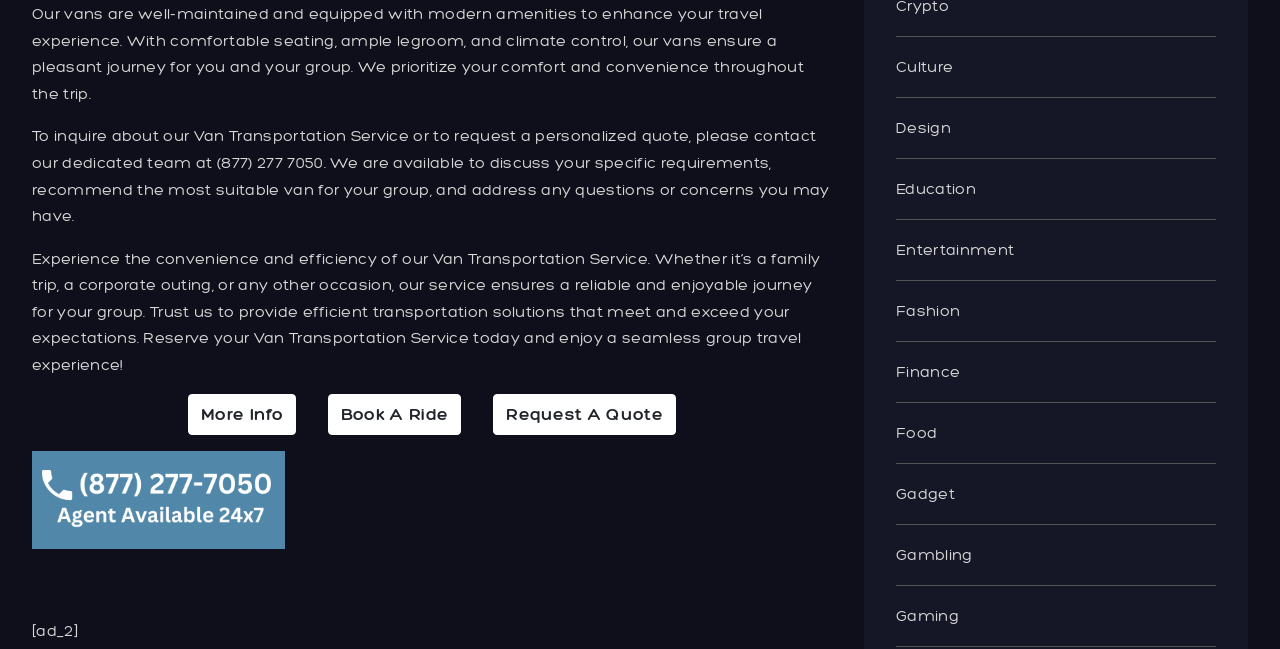Please specify the bounding box coordinates of the element that should be clicked to execute the given instruction: 'Contact agent 24x7'. Ensure the coordinates are four float numbers between 0 and 1, expressed as [left, top, right, bottom].

[0.025, 0.754, 0.223, 0.783]